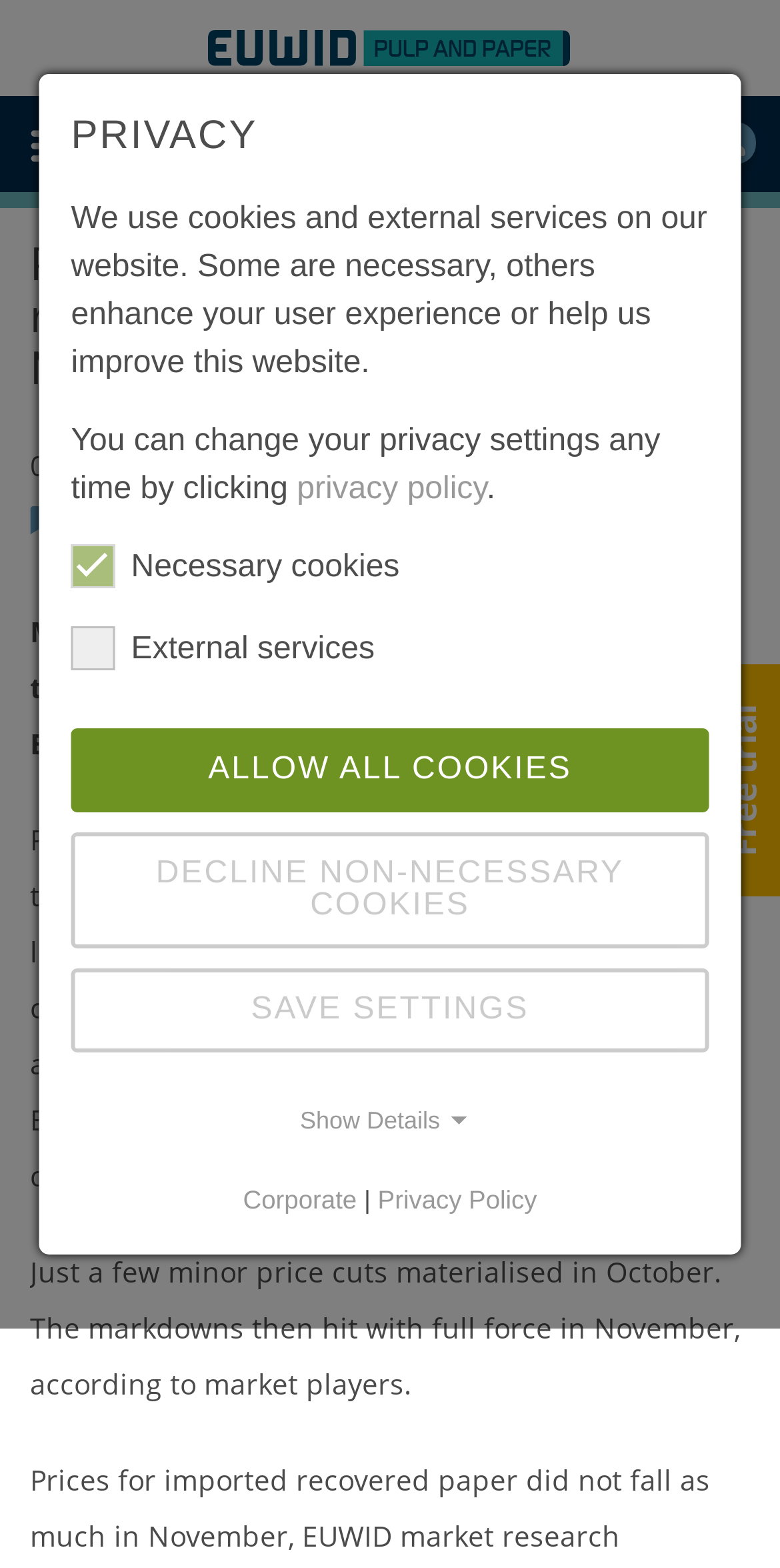What is the author of this article?
Can you provide an in-depth and detailed response to the question?

I found the author's name by looking at the link element with the text 'Igor Dugandzic' which is located below the main heading and above the article content.